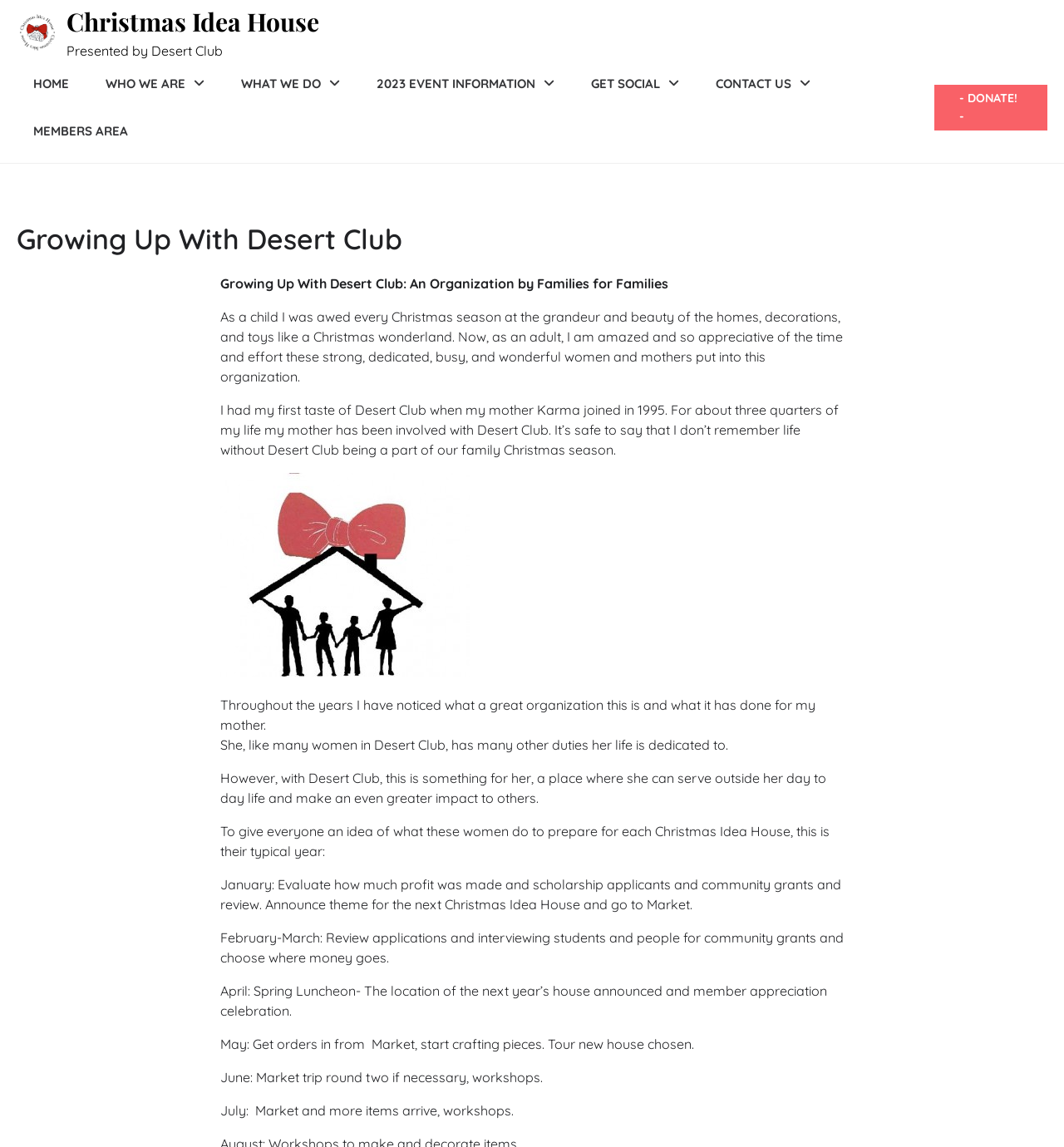Can you pinpoint the bounding box coordinates for the clickable element required for this instruction: "Learn more about 'WHO WE ARE'"? The coordinates should be four float numbers between 0 and 1, i.e., [left, top, right, bottom].

[0.084, 0.053, 0.208, 0.094]